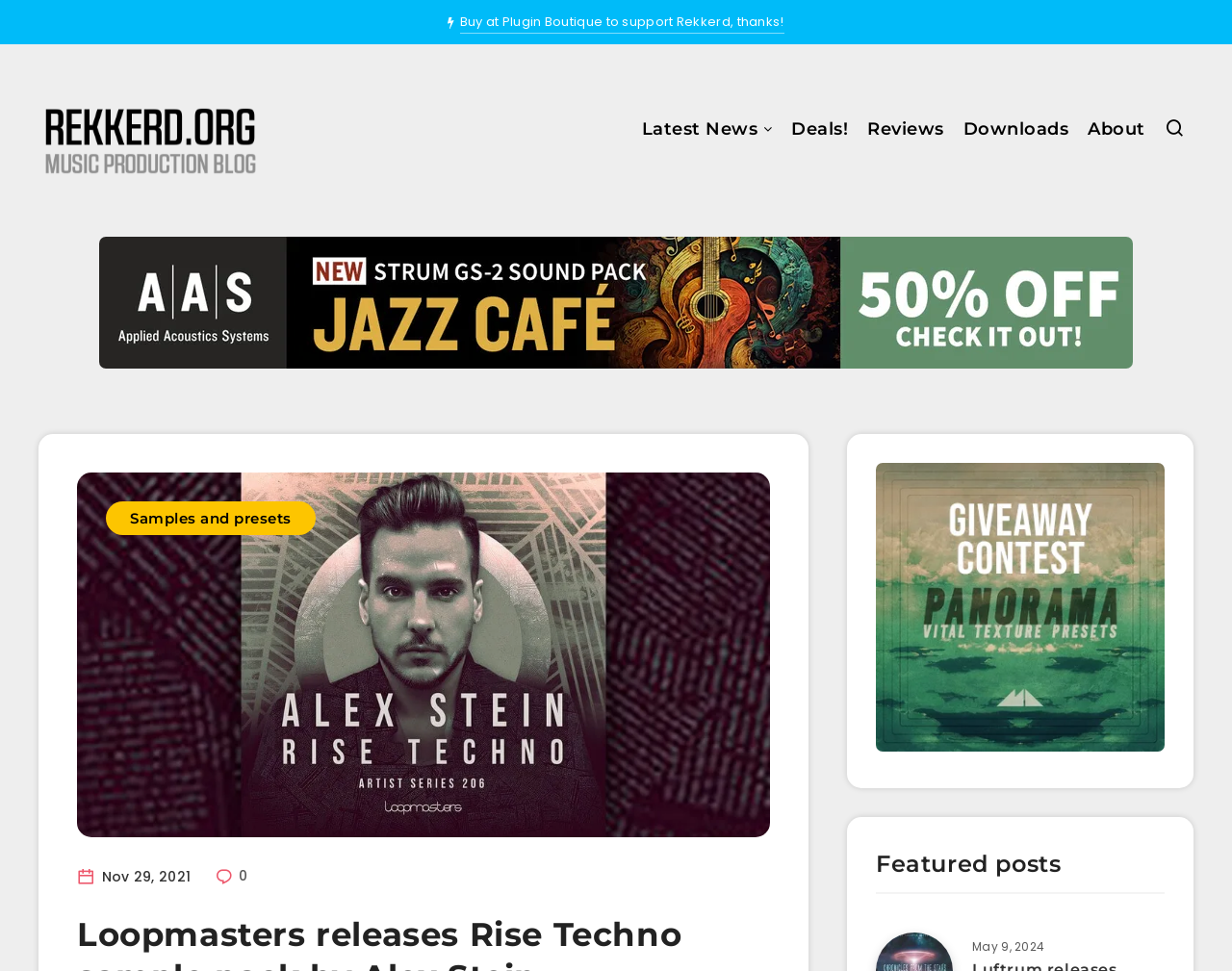Please provide the bounding box coordinates for the element that needs to be clicked to perform the following instruction: "Read the latest news". The coordinates should be given as four float numbers between 0 and 1, i.e., [left, top, right, bottom].

[0.521, 0.12, 0.615, 0.151]